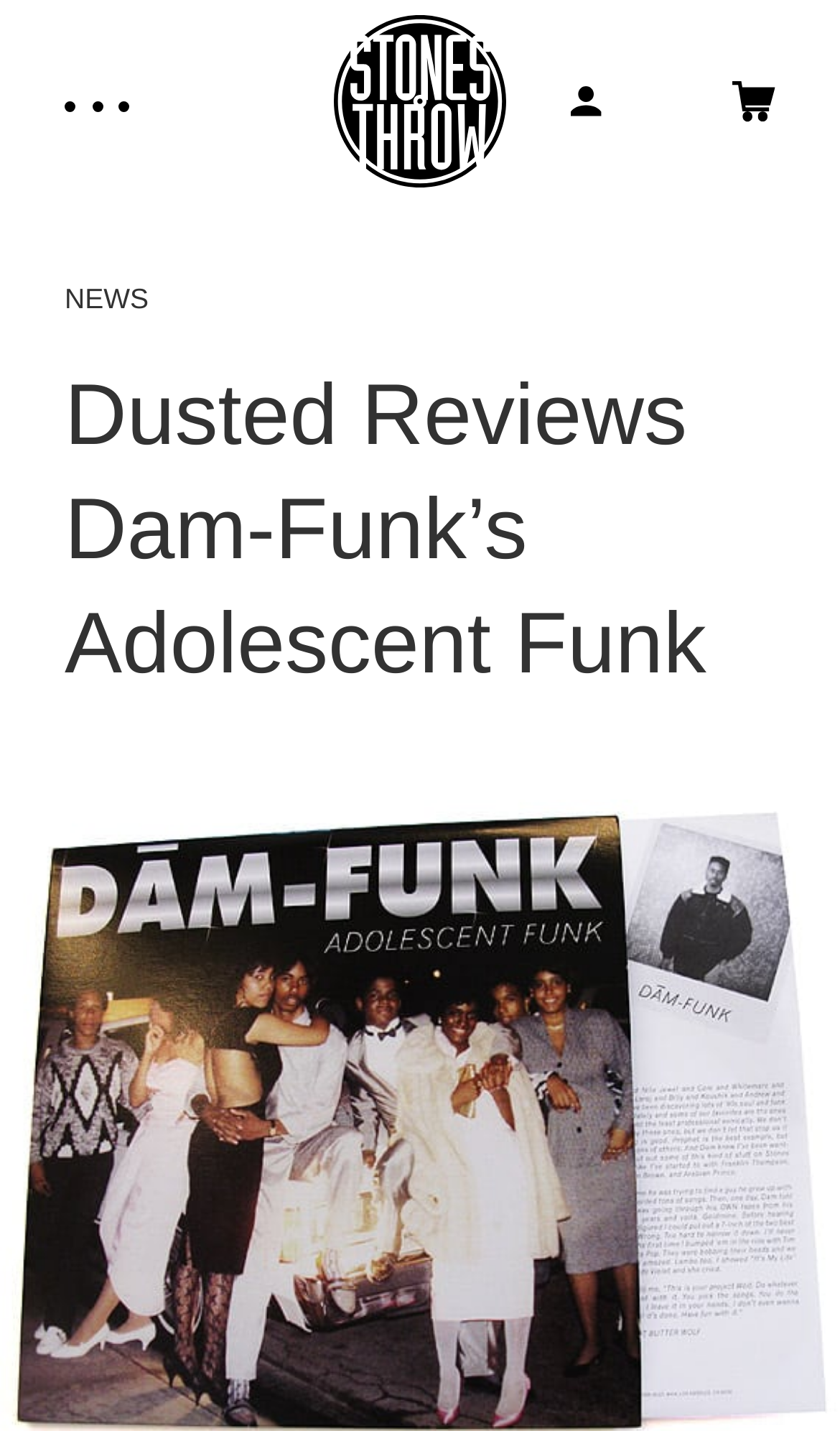Locate the bounding box of the user interface element based on this description: "Gabriel da Rosa".

[0.0, 0.295, 1.0, 0.438]